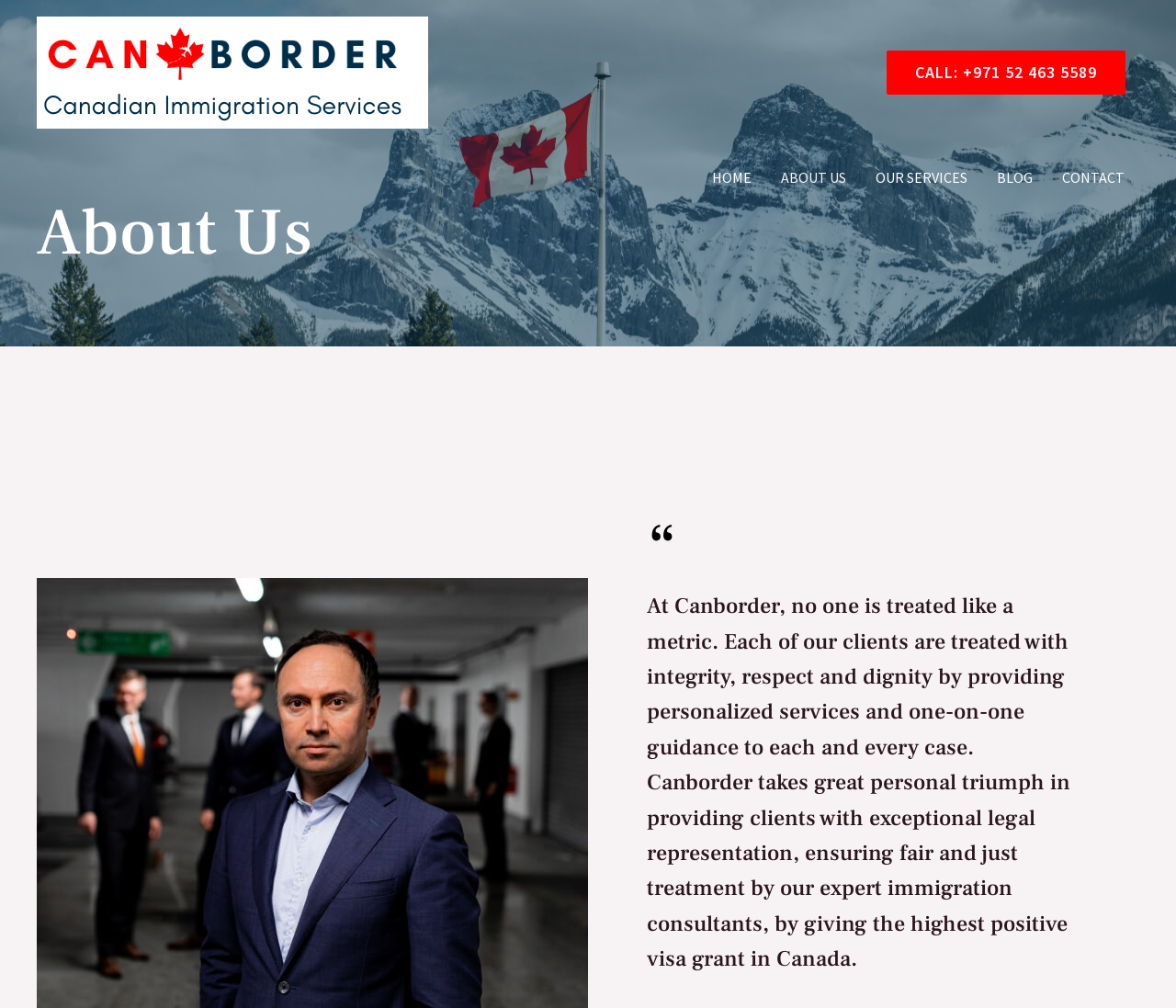What is the name of the company?
Your answer should be a single word or phrase derived from the screenshot.

Canborder